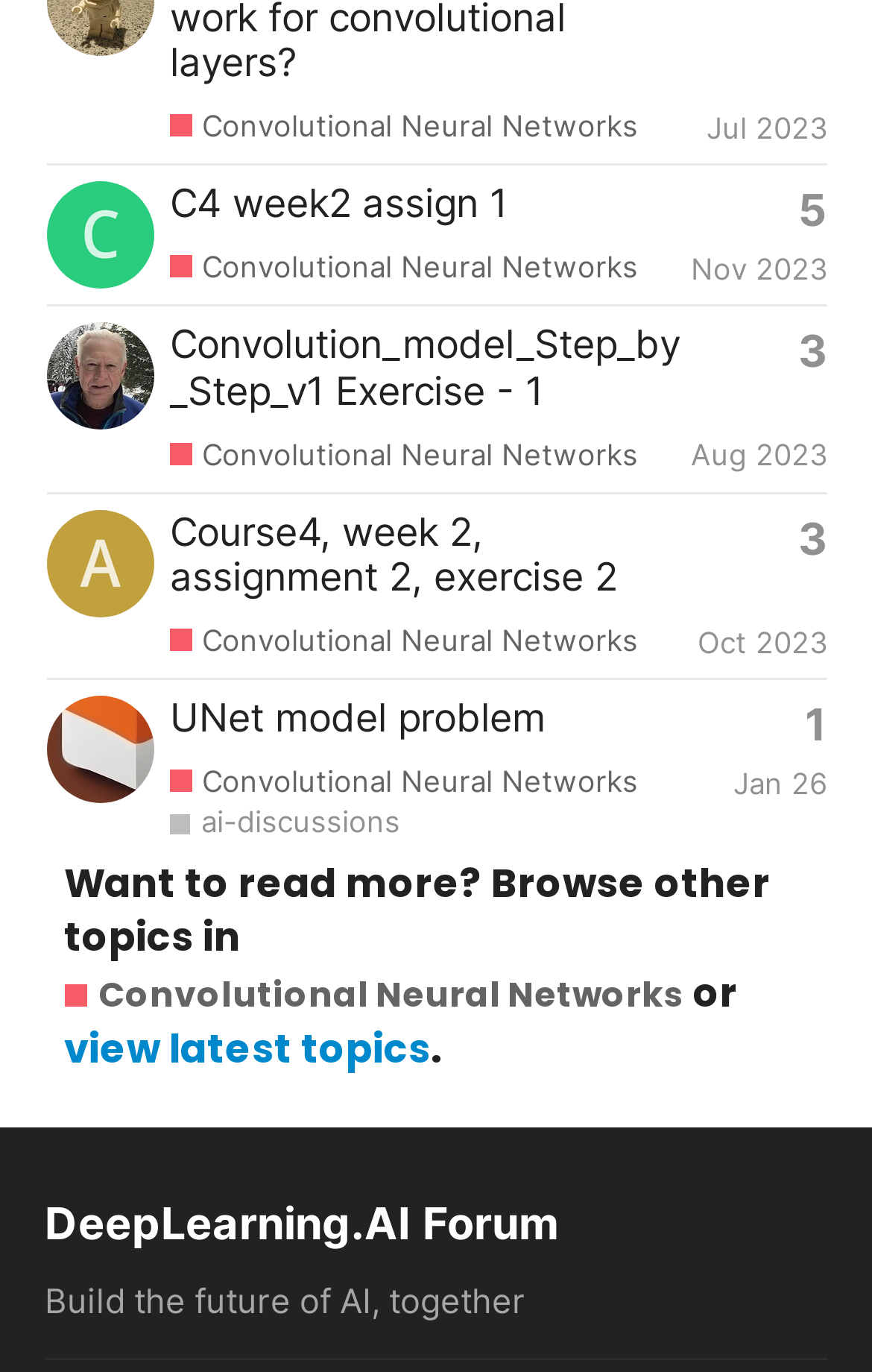Who is the latest poster in the first topic?
Craft a detailed and extensive response to the question.

I looked at the first gridcell element and found the link text 'carlosrl's profile, latest poster' which indicates the latest poster's name.